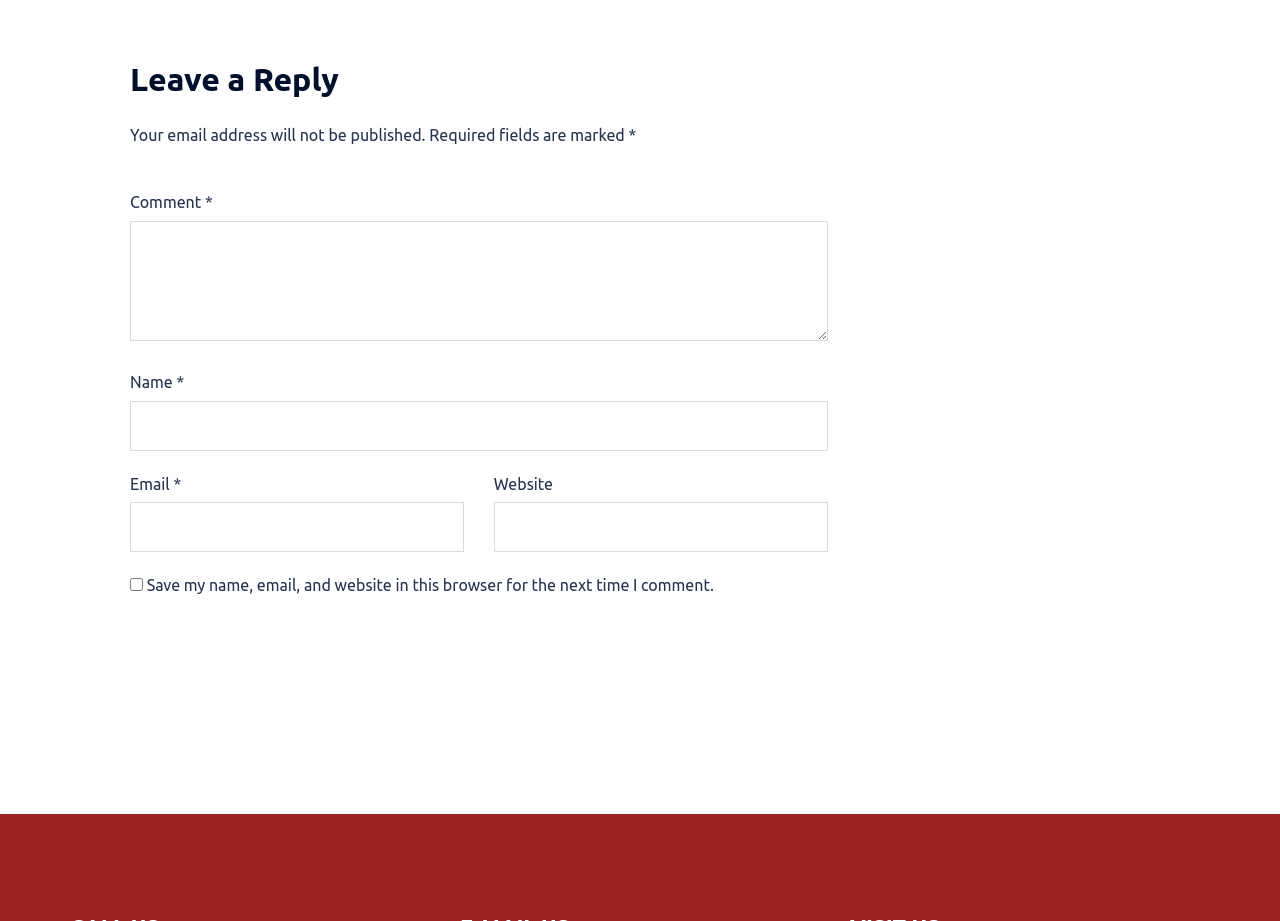What is the purpose of the checkbox?
Please respond to the question with a detailed and thorough explanation.

The checkbox is located below the 'Email' and 'Website' textboxes, and its label is 'Save my name, email, and website in this browser for the next time I comment.' This suggests that the purpose of the checkbox is to save the user's comment information for future use.